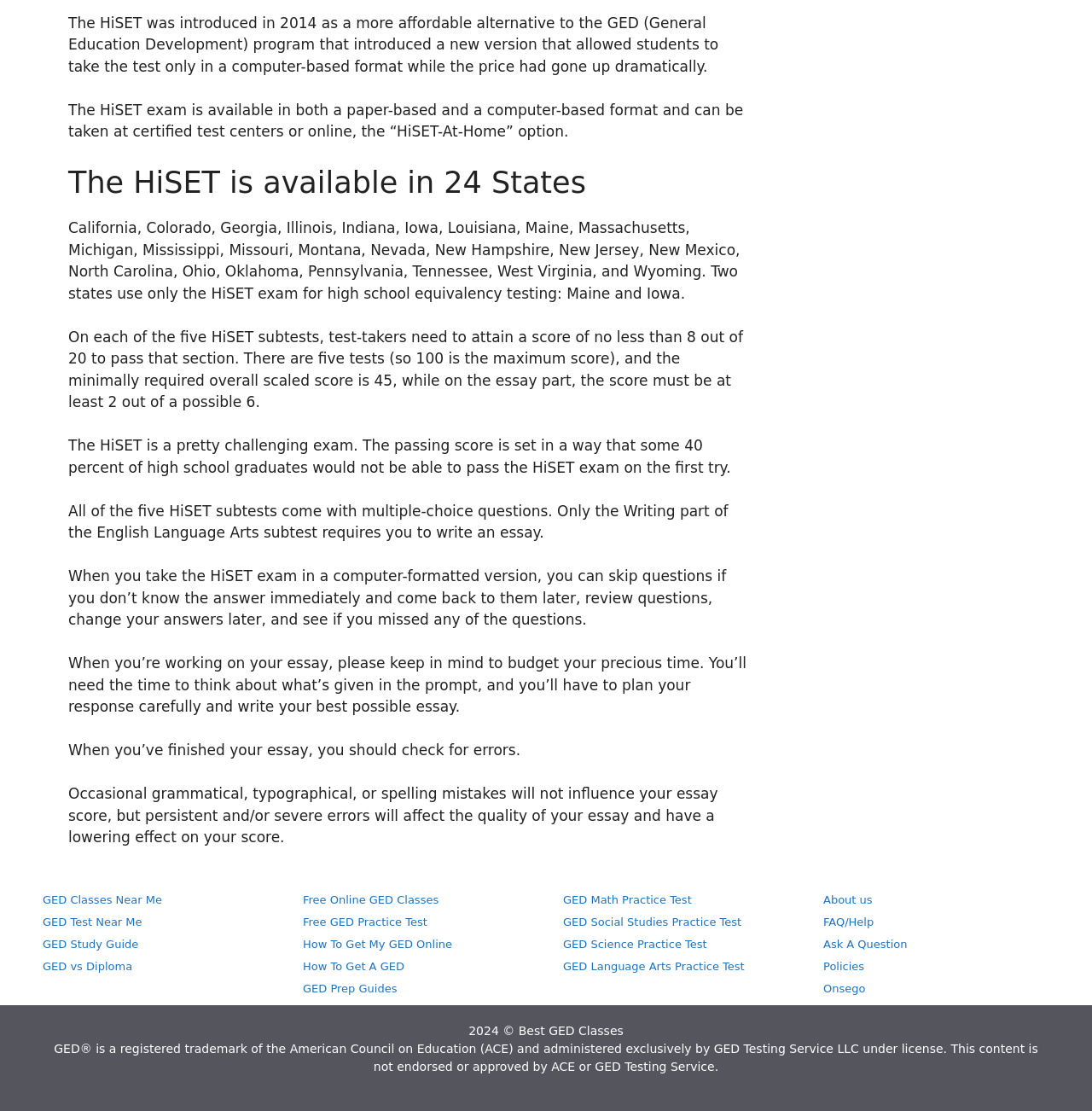Can you skip questions on the computer-based HiSET exam?
Give a thorough and detailed response to the question.

When taking the HiSET exam in a computer-formatted version, you can skip questions if you don’t know the answer immediately and come back to them later, review questions, change your answers later, and see if you missed any of the questions.